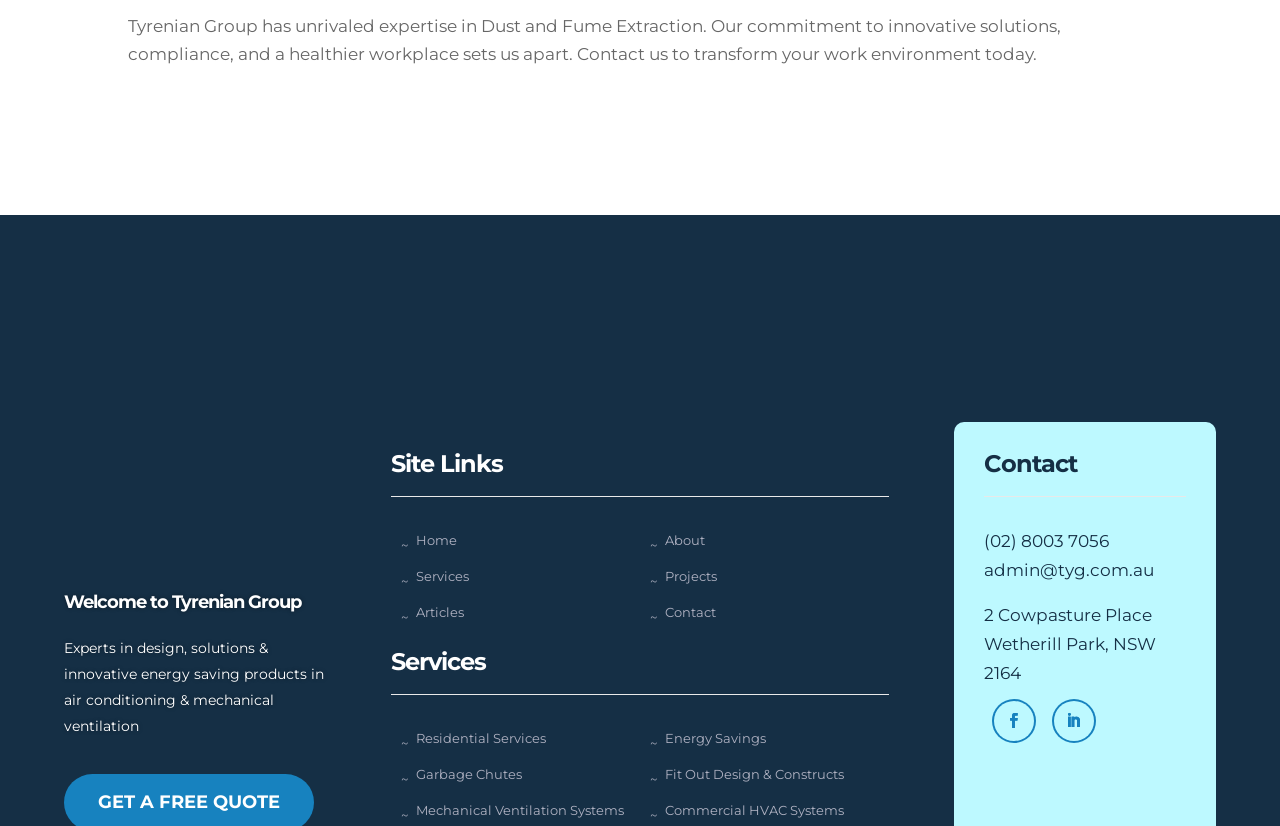Can you find the bounding box coordinates for the element that needs to be clicked to execute this instruction: "Book a site visit"? The coordinates should be given as four float numbers between 0 and 1, i.e., [left, top, right, bottom].

[0.634, 0.249, 0.843, 0.318]